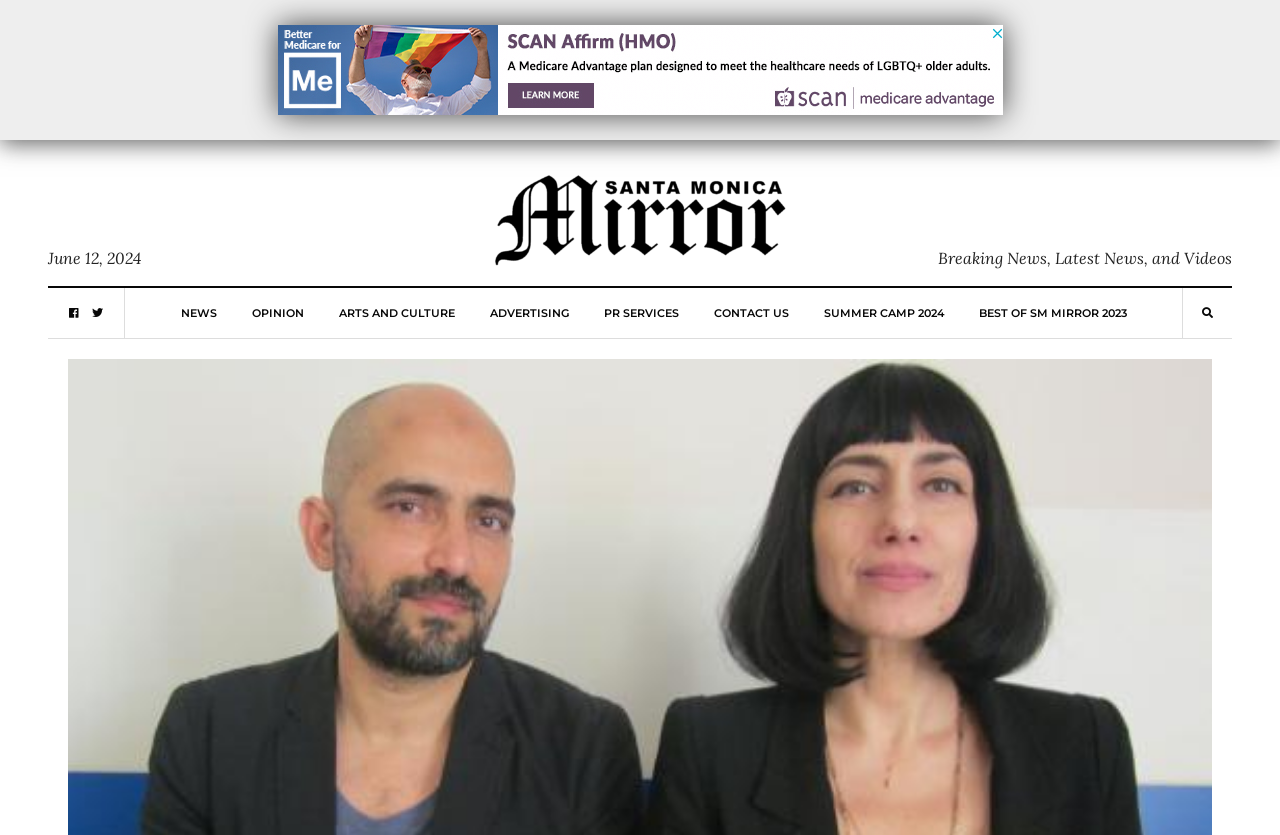What categories are available on the website?
Provide an in-depth and detailed explanation in response to the question.

I found the categories by looking at the link elements with the texts 'NEWS', 'OPINION', 'ARTS AND CULTURE', etc. located at [0.141, 0.345, 0.169, 0.405], [0.196, 0.345, 0.237, 0.405], [0.264, 0.345, 0.355, 0.405], etc.